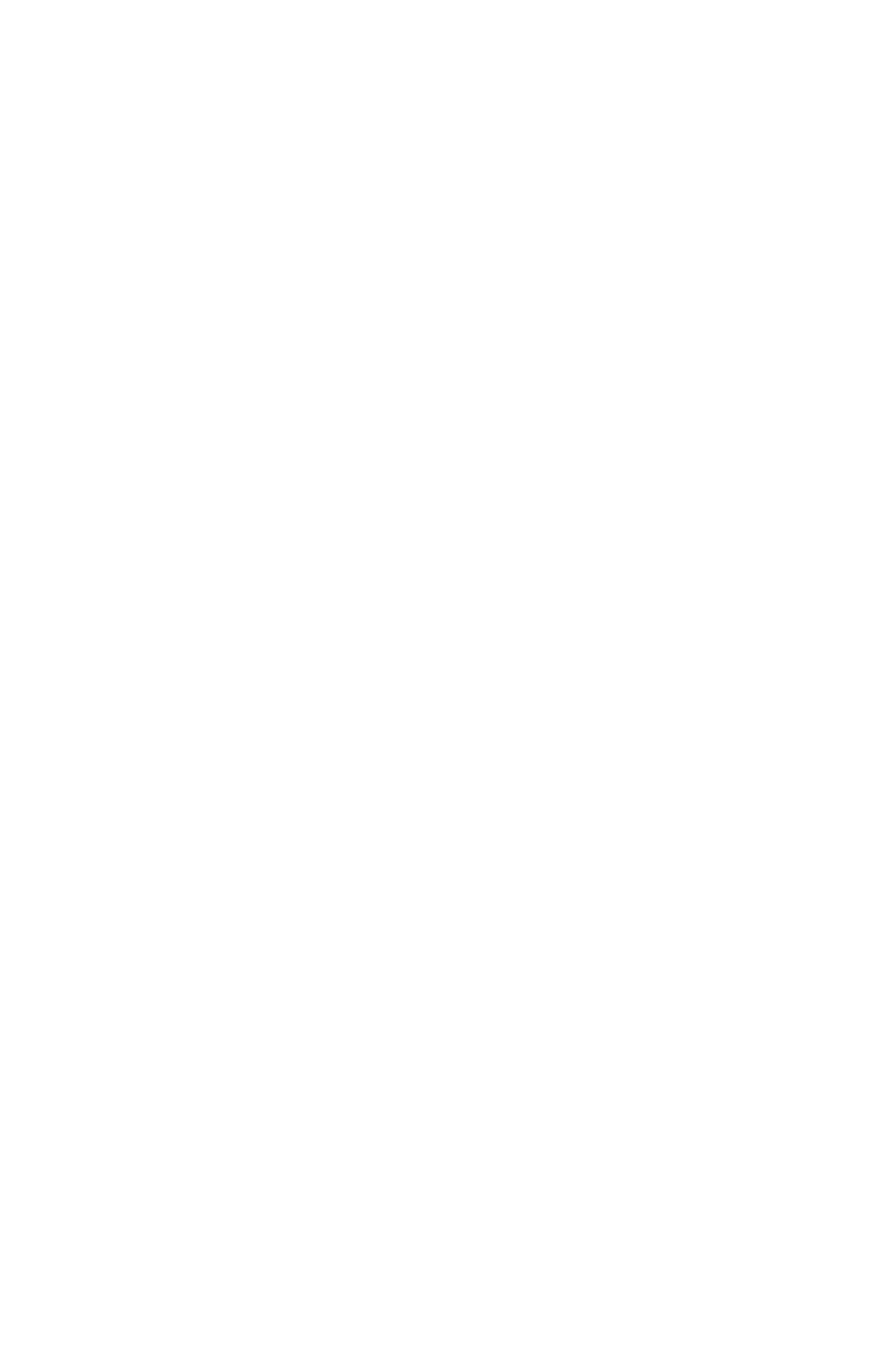Please respond to the question using a single word or phrase:
What is the link to the general terms and conditions?

algemene voorwaarden